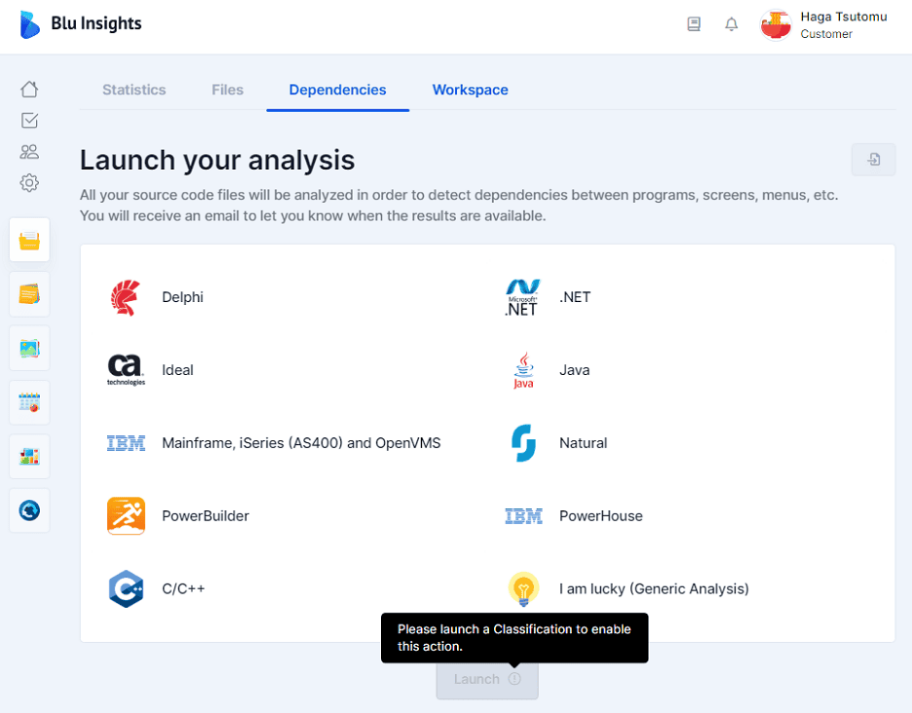Refer to the screenshot and give an in-depth answer to this question: What is required before initiating analysis?

A notification is prominently featured, instructing users to 'Please launch a Classification to enable this action', indicating that classification is a required step before initiating analysis.